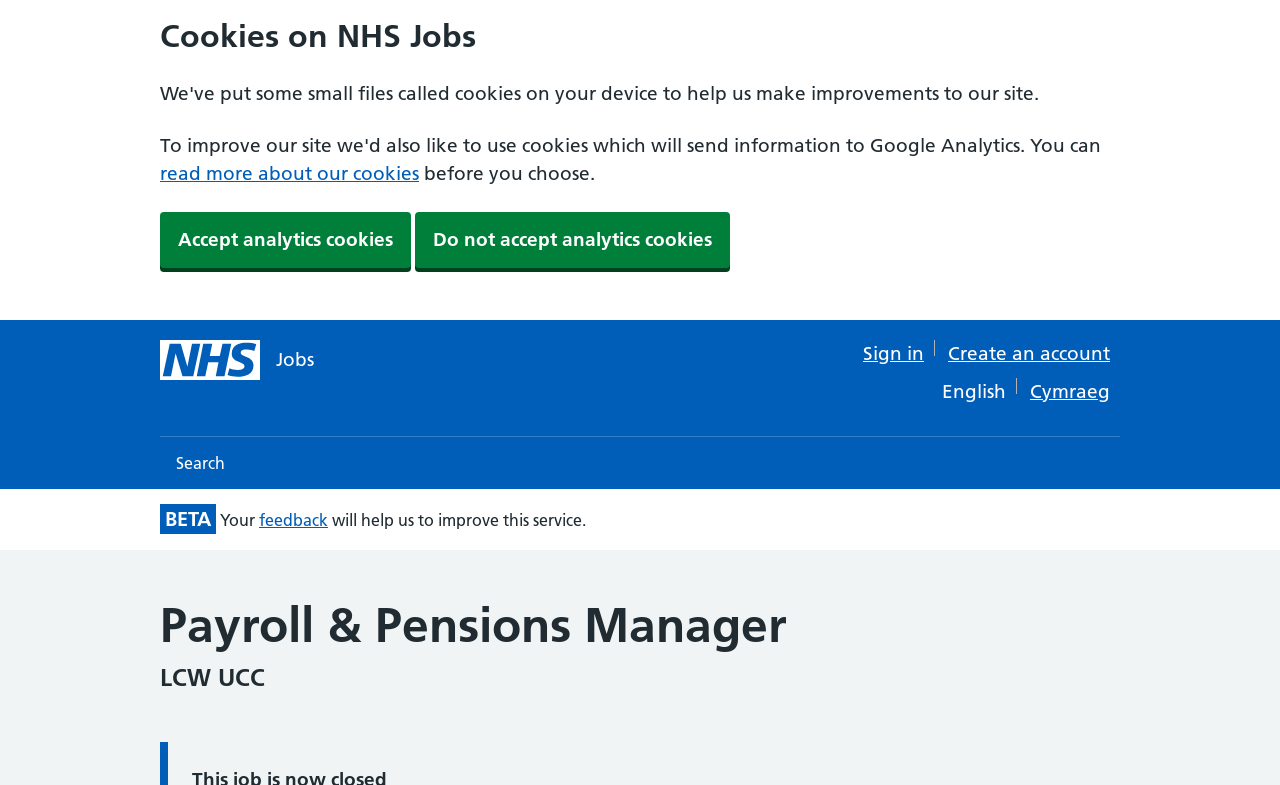Give a concise answer using only one word or phrase for this question:
Is the webpage in beta mode?

Yes